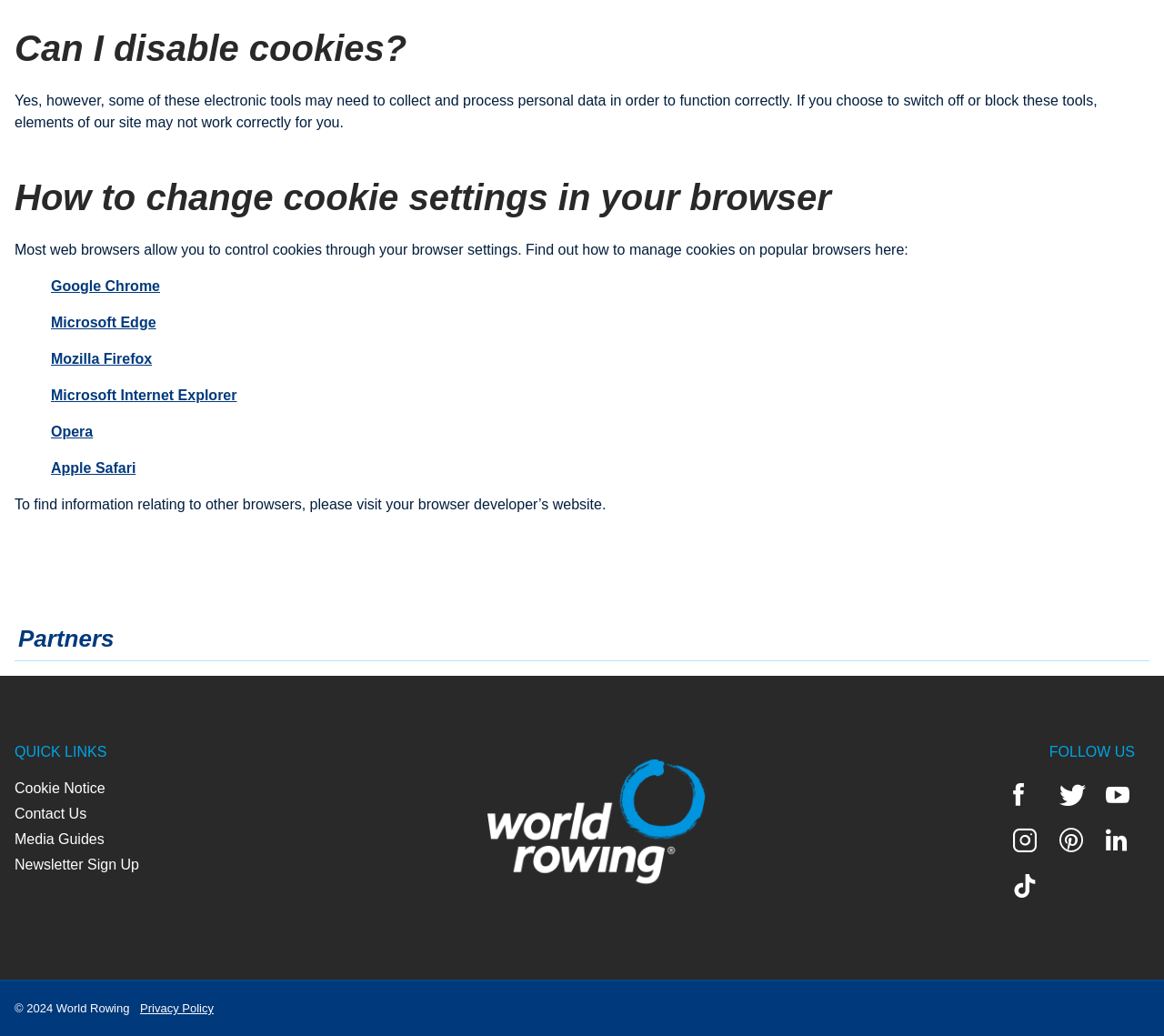Determine the bounding box coordinates for the HTML element described here: "Newsletter Sign Up".

[0.012, 0.827, 0.119, 0.842]